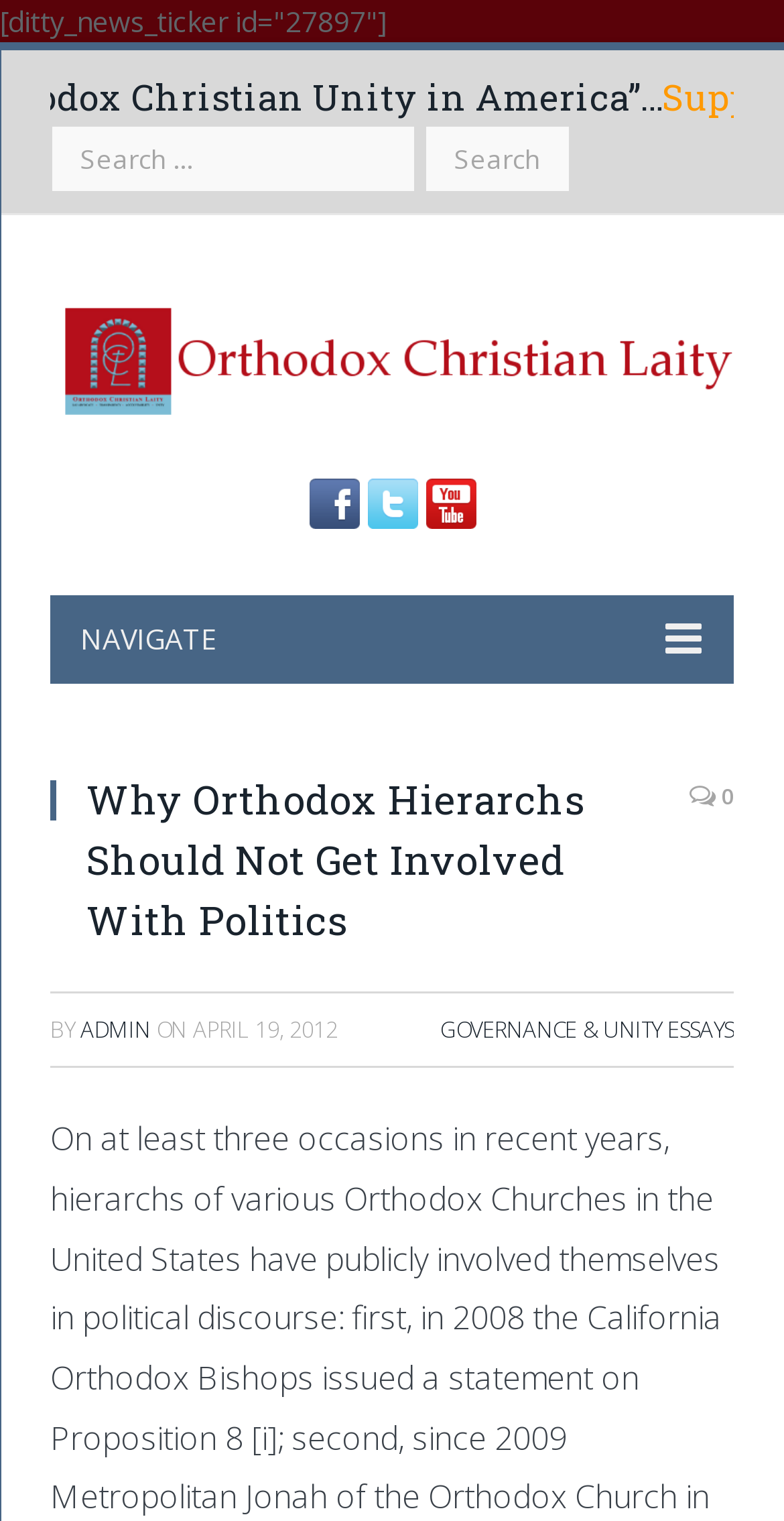Please determine the bounding box coordinates of the area that needs to be clicked to complete this task: 'Visit Orthodox Christian Laity website'. The coordinates must be four float numbers between 0 and 1, formatted as [left, top, right, bottom].

[0.064, 0.203, 0.936, 0.26]